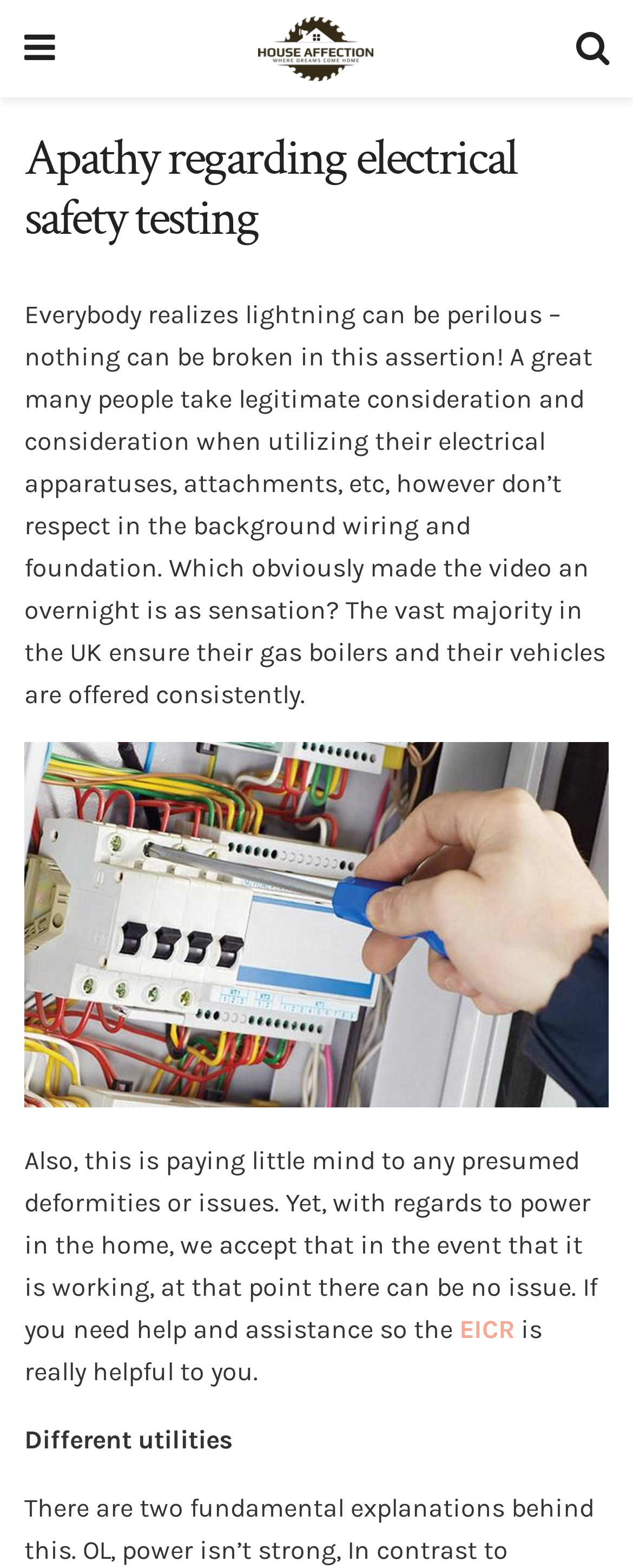What is the name of the website?
Kindly offer a detailed explanation using the data available in the image.

The name of the website can be found in the link element with the text 'HouseAffection' and an image with the same name, which suggests that it is the logo of the website.